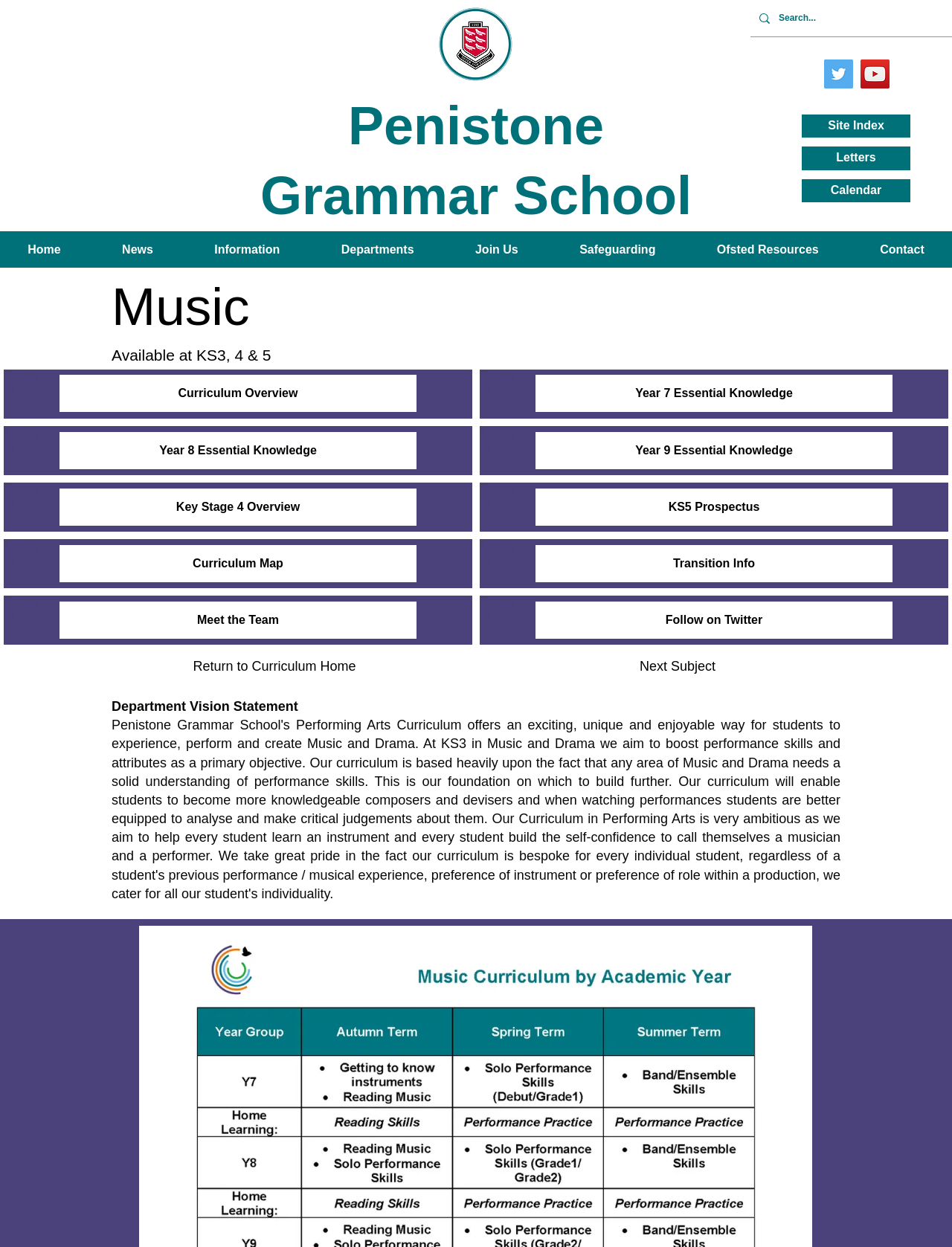What is the name of the school?
Provide a fully detailed and comprehensive answer to the question.

I determined the answer by looking at the heading element with the text 'Penistone Grammar School' which is located at the top of the webpage, indicating that it is the name of the school.